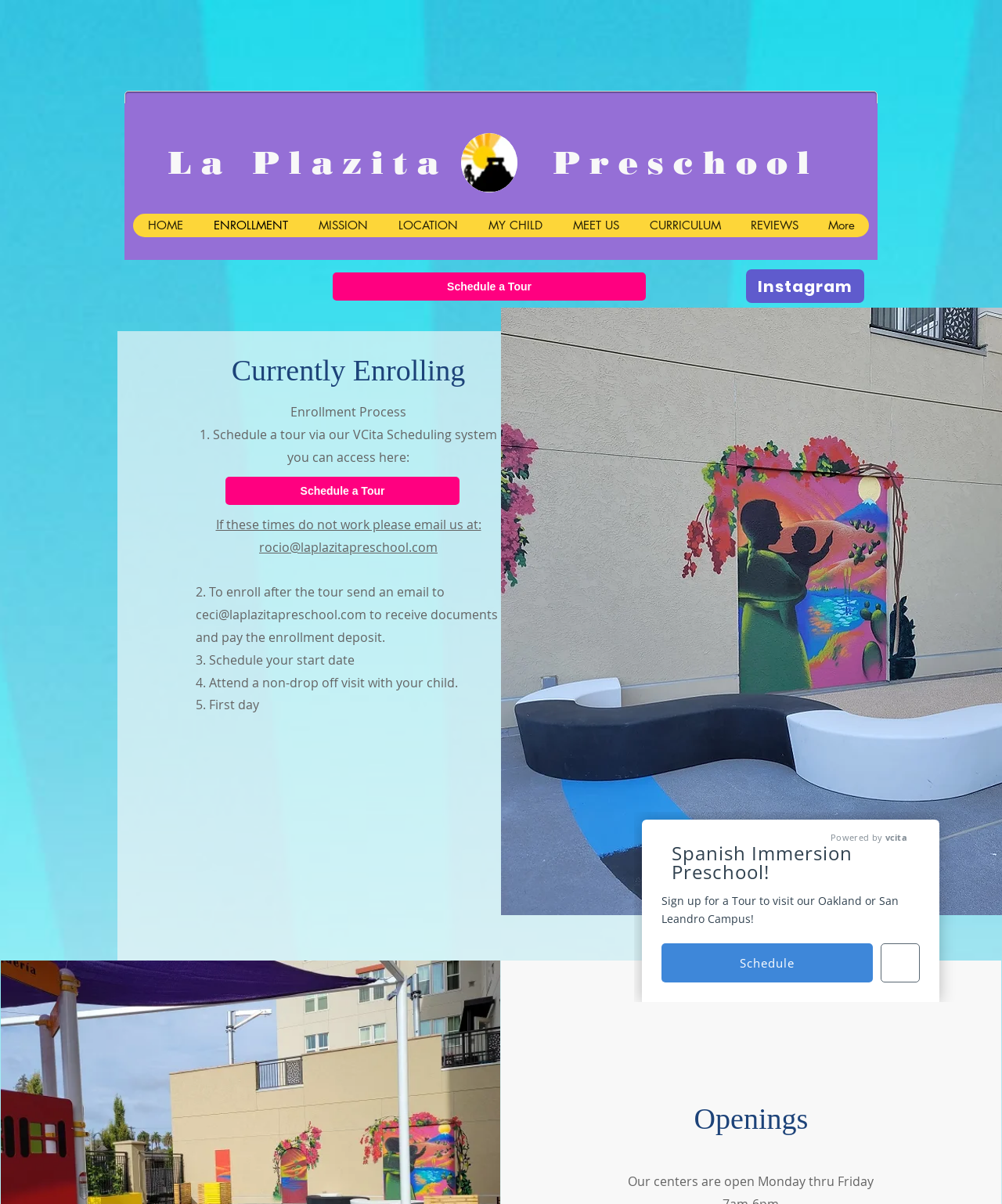Please provide a one-word or phrase answer to the question: 
What is the purpose of the non-drop off visit?

With your child